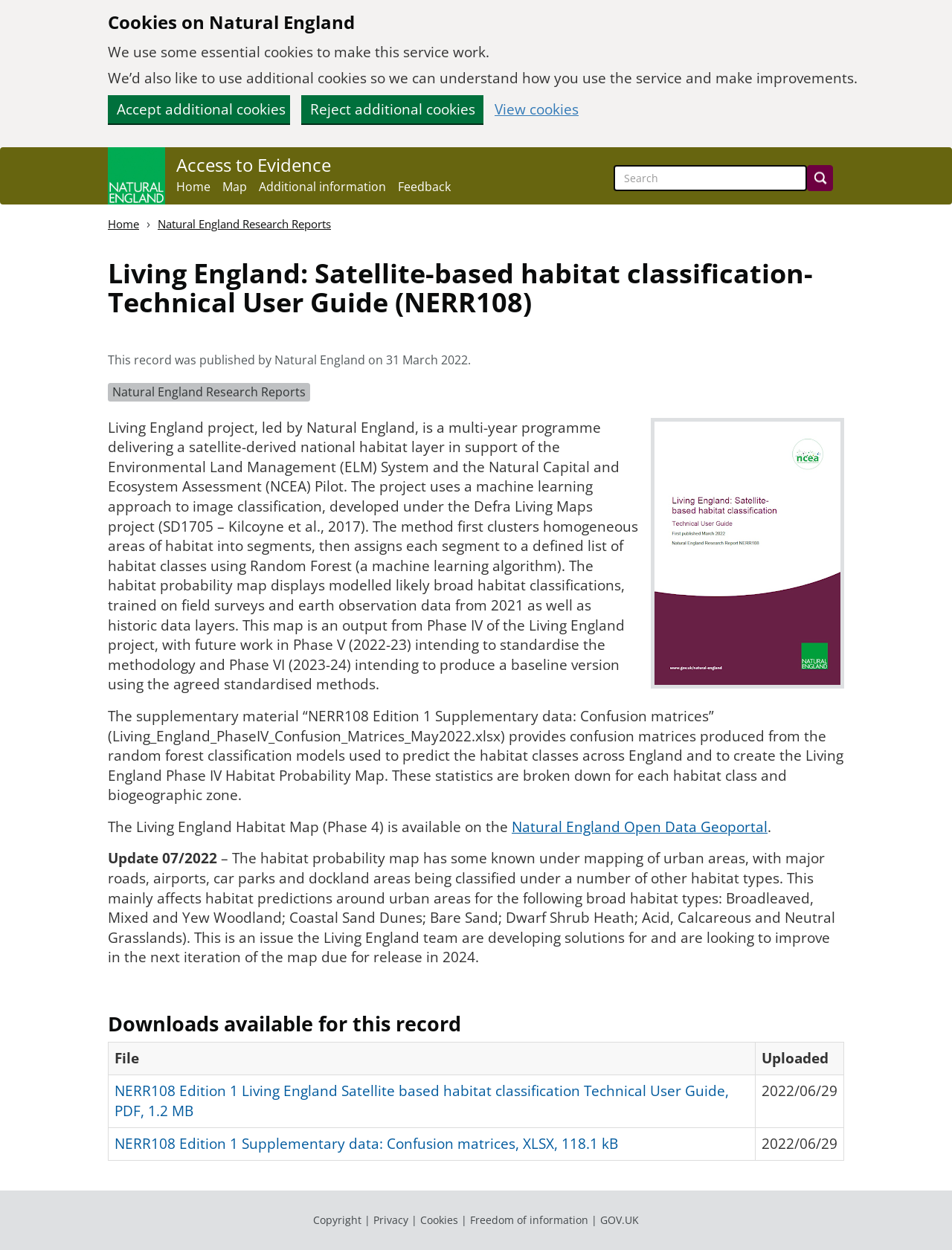Can you specify the bounding box coordinates of the area that needs to be clicked to fulfill the following instruction: "Search for something on the website"?

[0.645, 0.118, 0.875, 0.153]